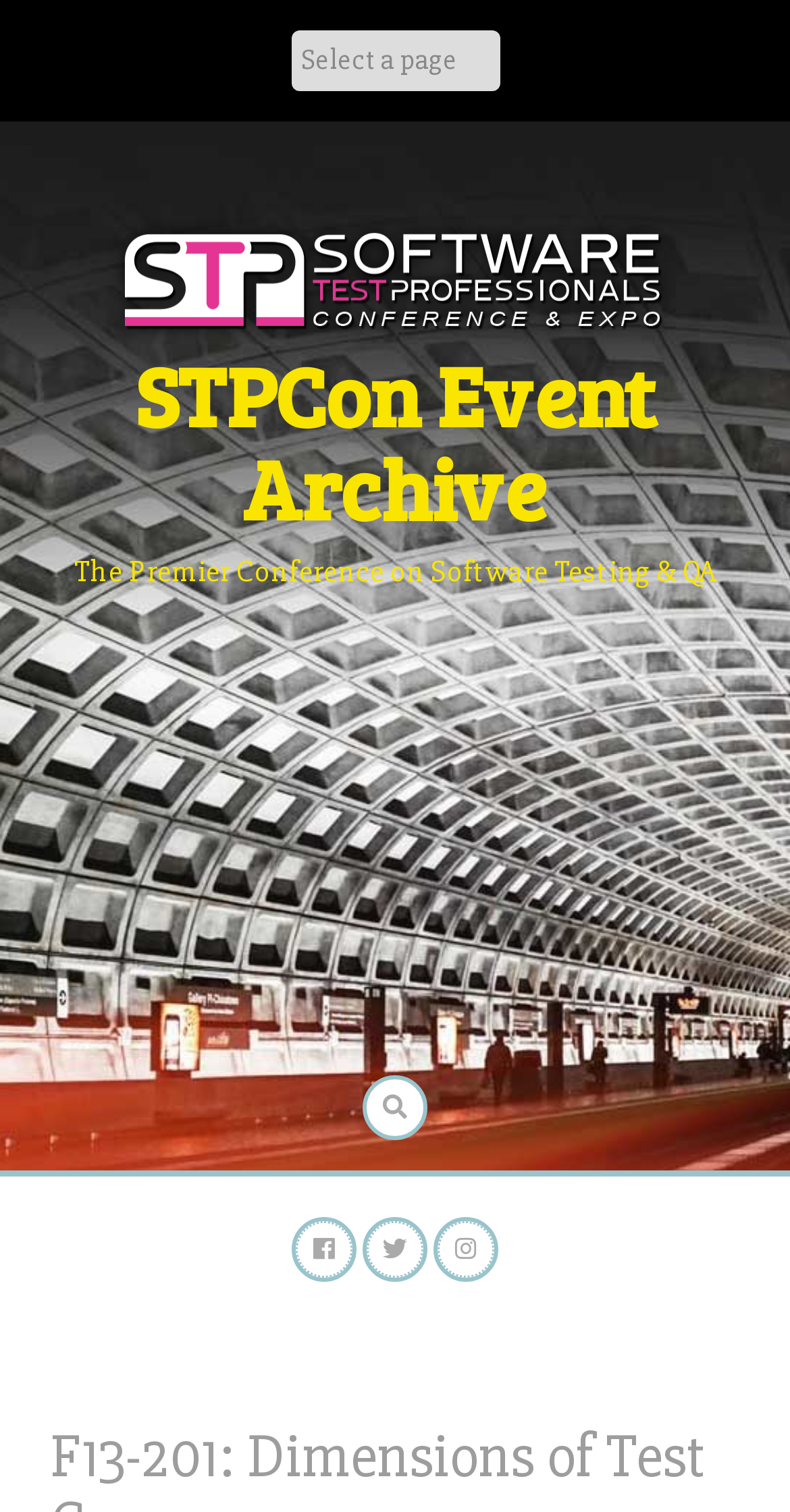Please provide a one-word or phrase answer to the question: 
What is the name of the conference?

STPCon Event Archive